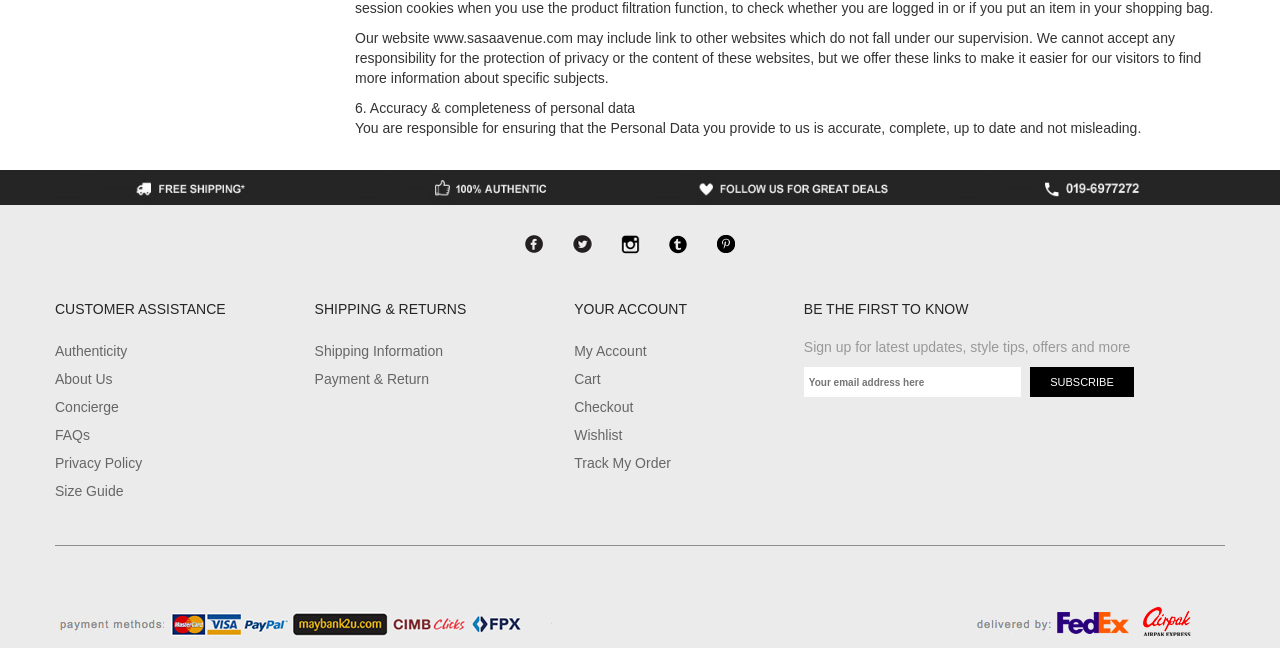Determine the bounding box coordinates of the region I should click to achieve the following instruction: "View our Authenticity page". Ensure the bounding box coordinates are four float numbers between 0 and 1, i.e., [left, top, right, bottom].

[0.043, 0.53, 0.1, 0.554]